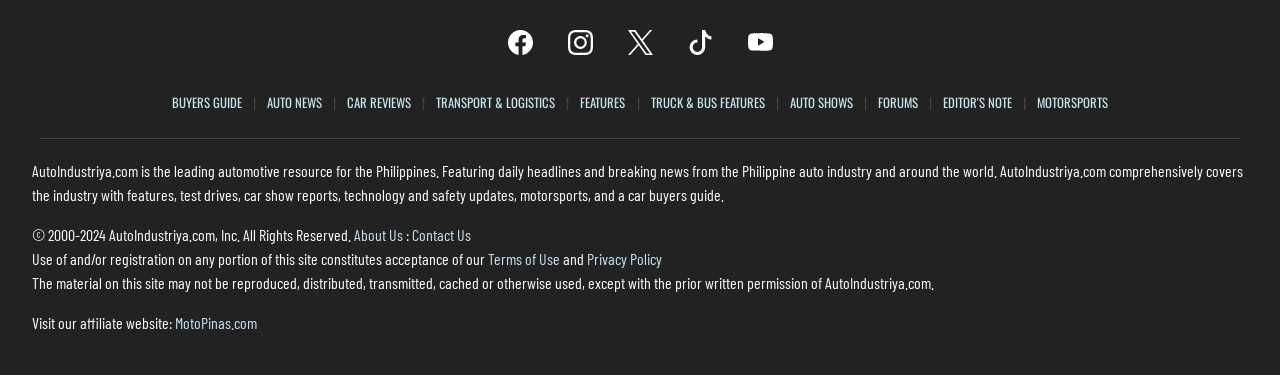How many social media platforms can you follow this website on?
Refer to the image and provide a concise answer in one word or phrase.

4